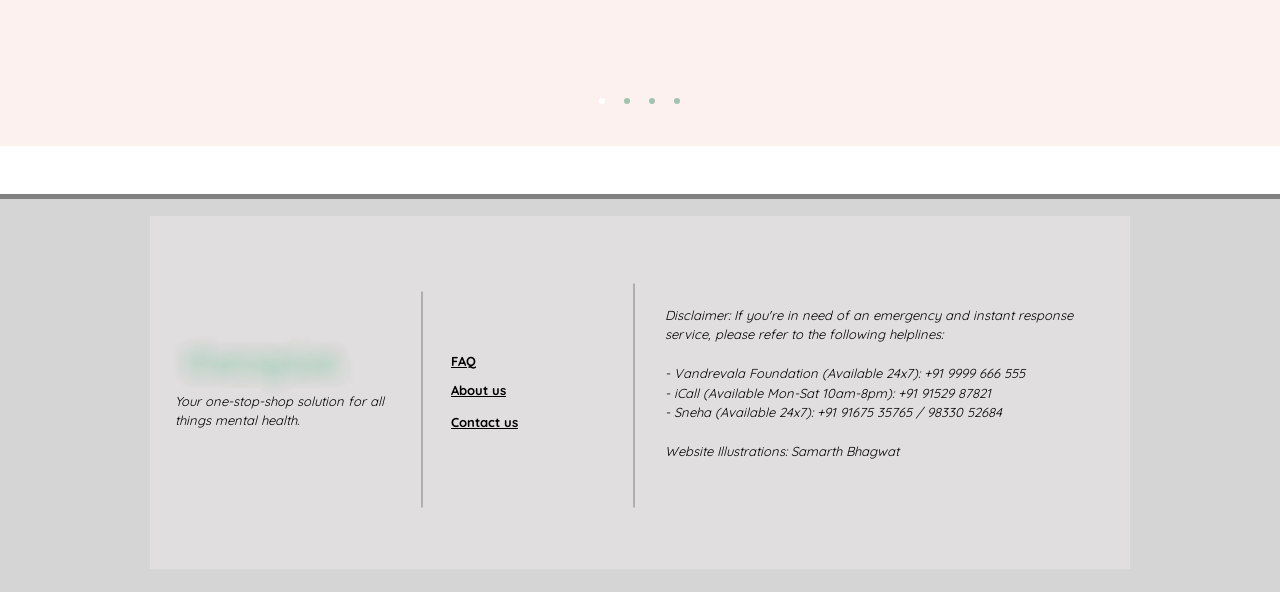What social media platform is linked in the 'Social Bar'?
Please provide a comprehensive answer based on the visual information in the image.

The 'Social Bar' list element contains a link to 'Instagram', indicating that the website has a presence on this social media platform.